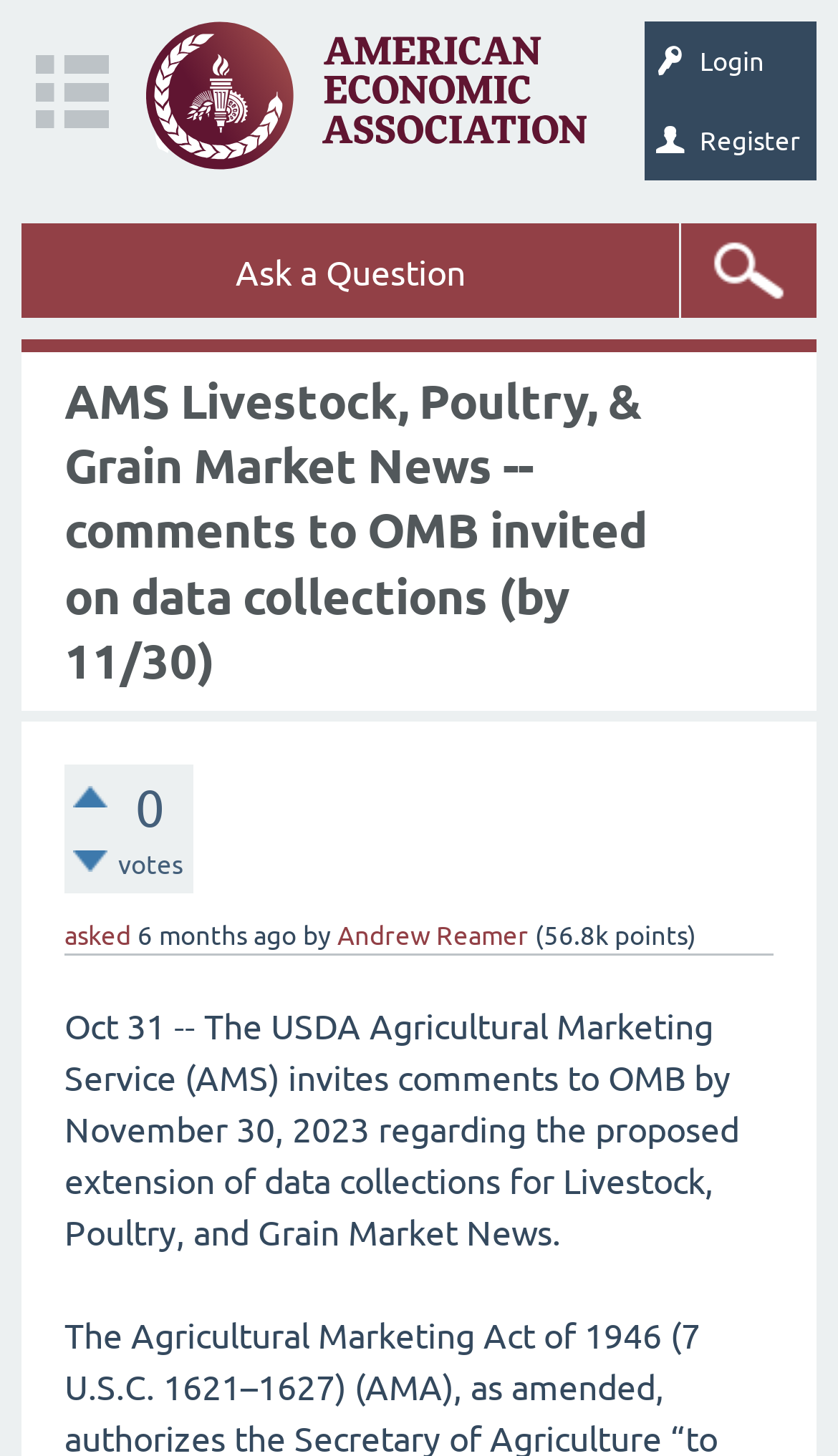Identify the bounding box for the UI element described as: "Login". Ensure the coordinates are four float numbers between 0 and 1, formatted as [left, top, right, bottom].

[0.769, 0.015, 0.974, 0.069]